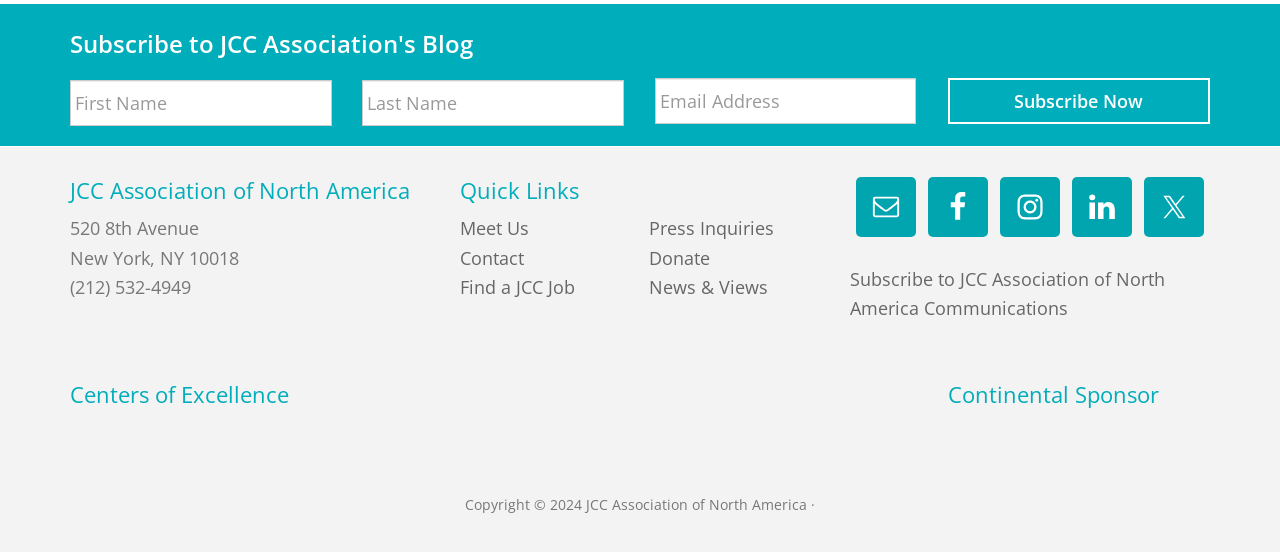What is the phone number of JCC Association of North America?
Using the image as a reference, give an elaborate response to the question.

I found the phone number by looking at the static text elements, which provide the phone number as (212) 532-4949.